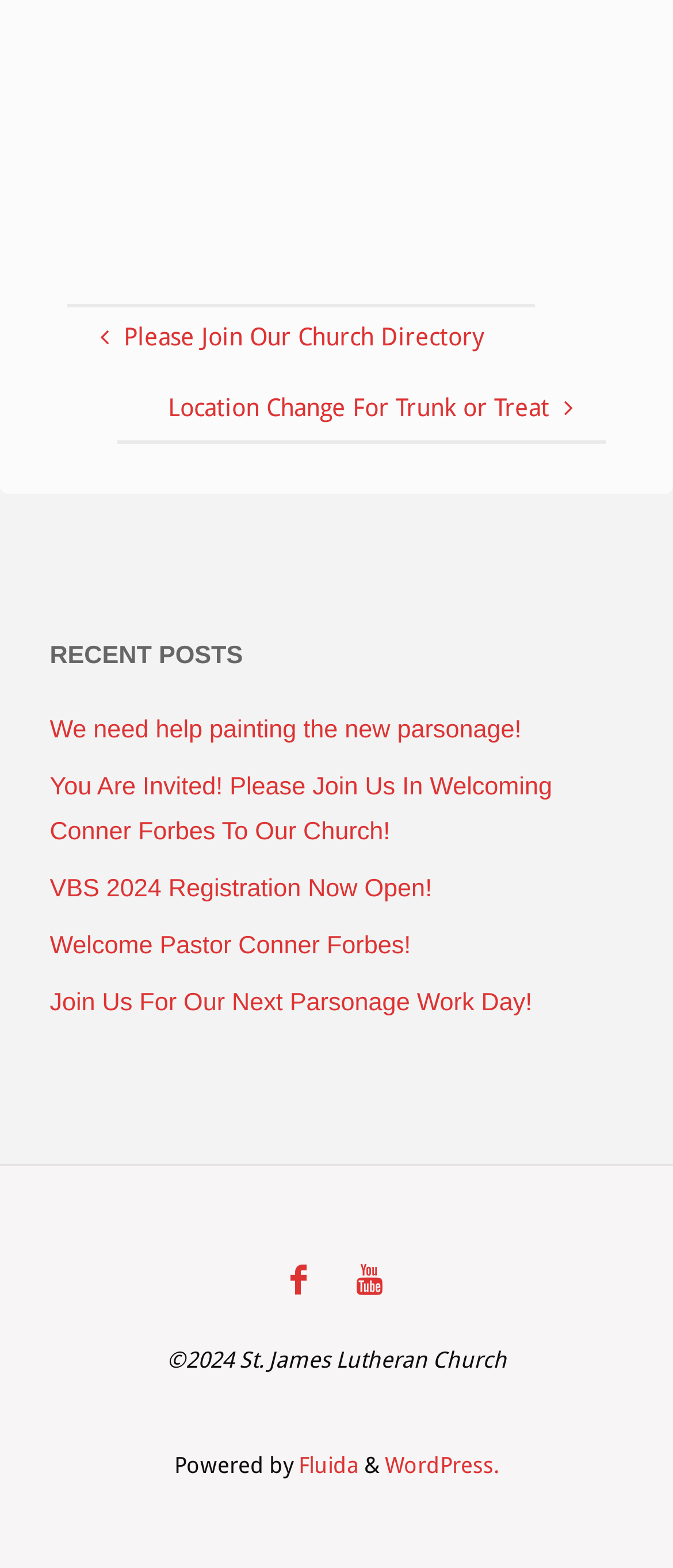What is the name of the church?
Please provide a comprehensive and detailed answer to the question.

I found the name of the church at the bottom of the webpage, in the copyright section, which says '©2024 St. James Lutheran Church'.